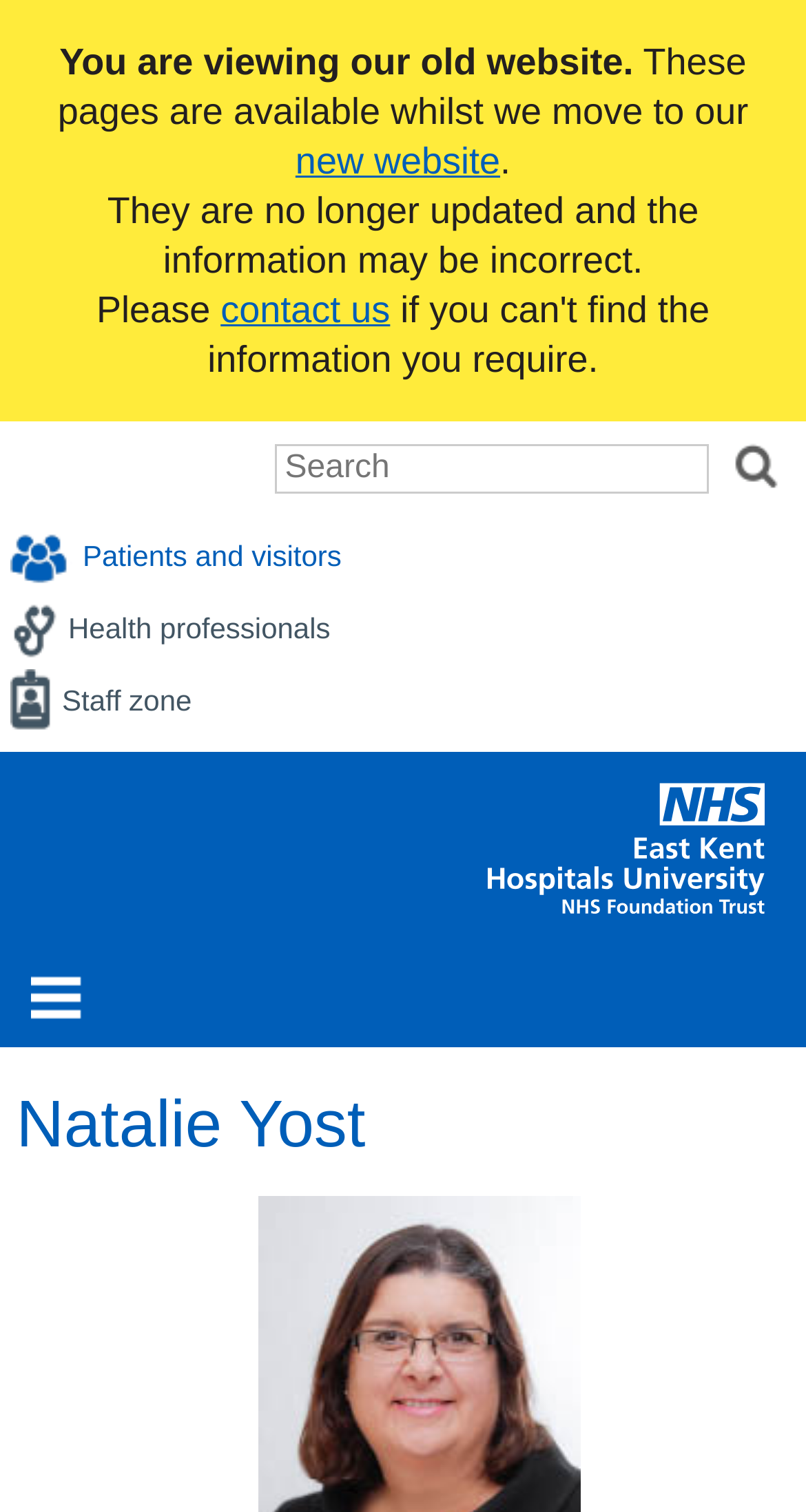Provide a brief response using a word or short phrase to this question:
What is the purpose of the search box?

Search this website